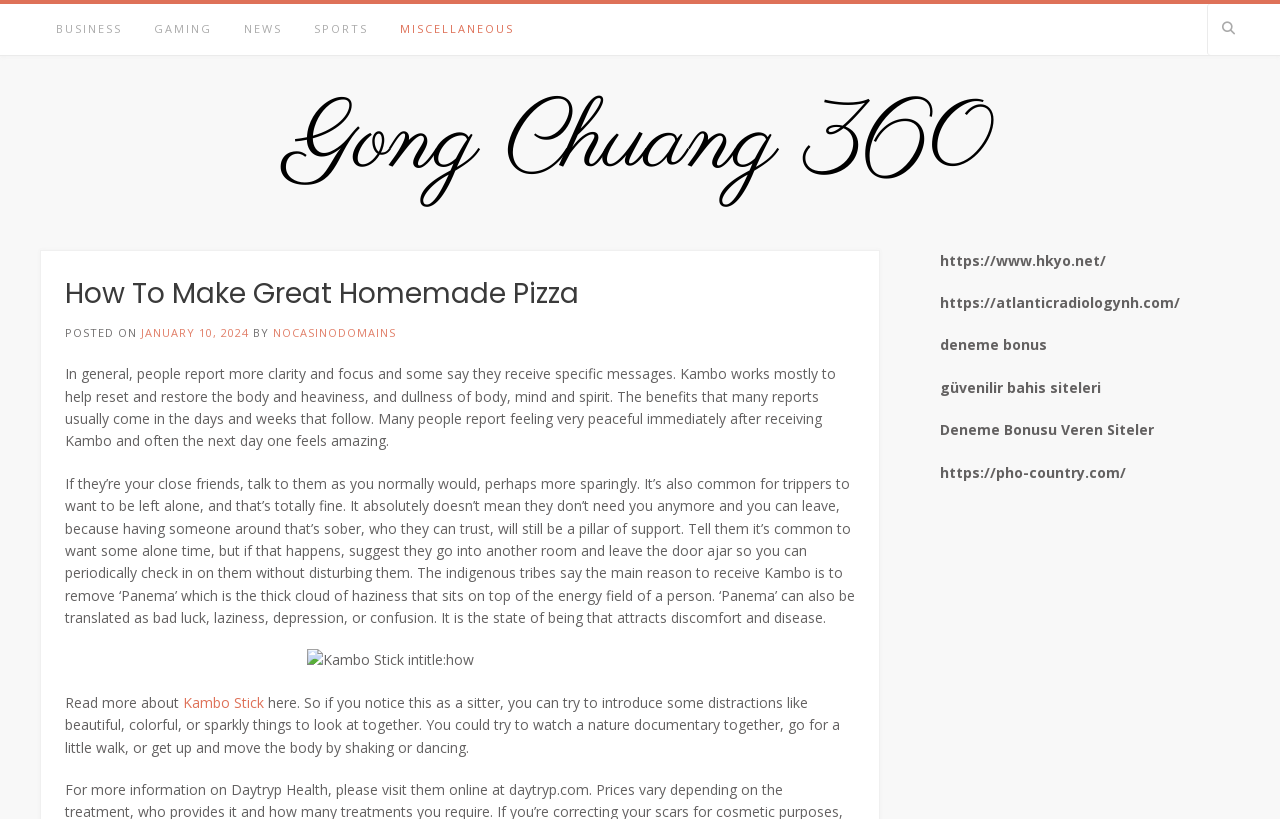What is the purpose of receiving Kambo?
Please use the image to provide an in-depth answer to the question.

I found the purpose of receiving Kambo by looking at the text which states that 'The indigenous tribes say the main reason to receive Kambo is to remove ‘Panema’ which is the thick cloud of haziness that sits on top of the energy field of a person'.